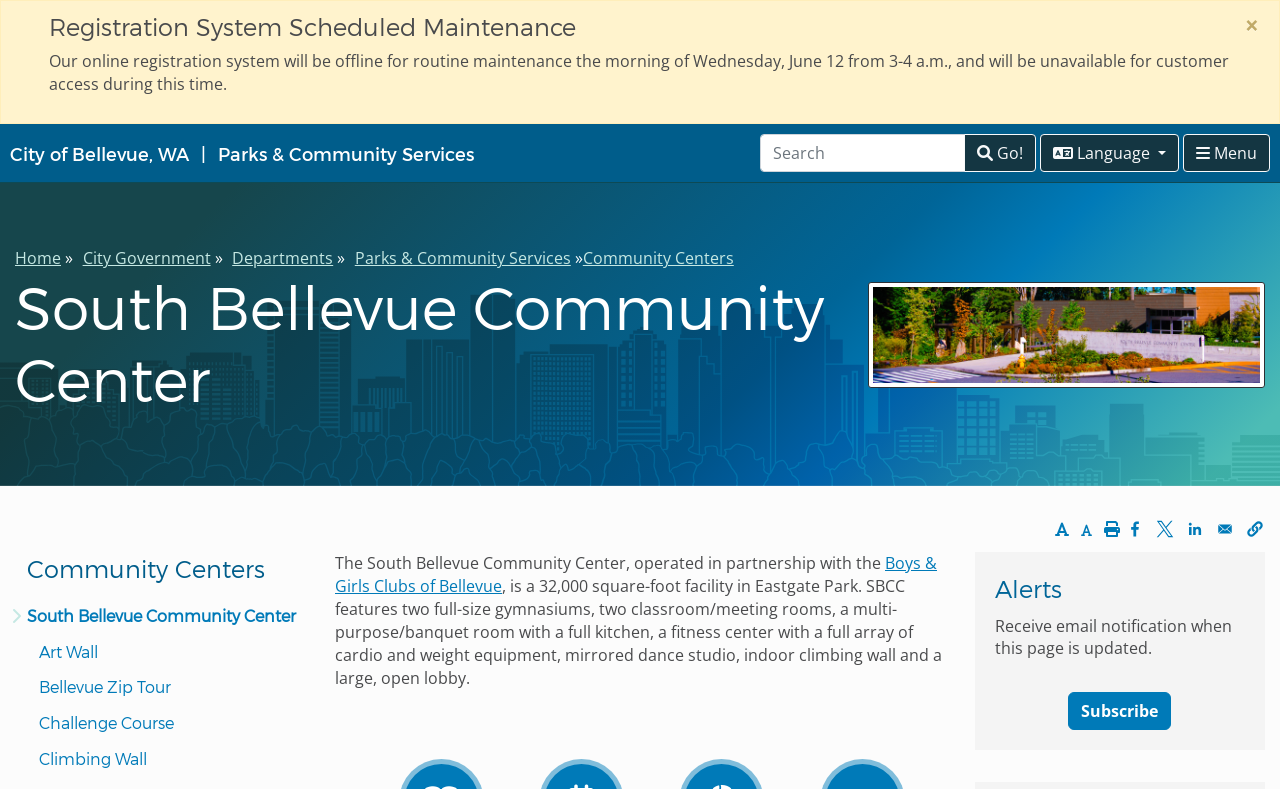Could you indicate the bounding box coordinates of the region to click in order to complete this instruction: "Close the alert message".

[0.957, 0.001, 0.999, 0.062]